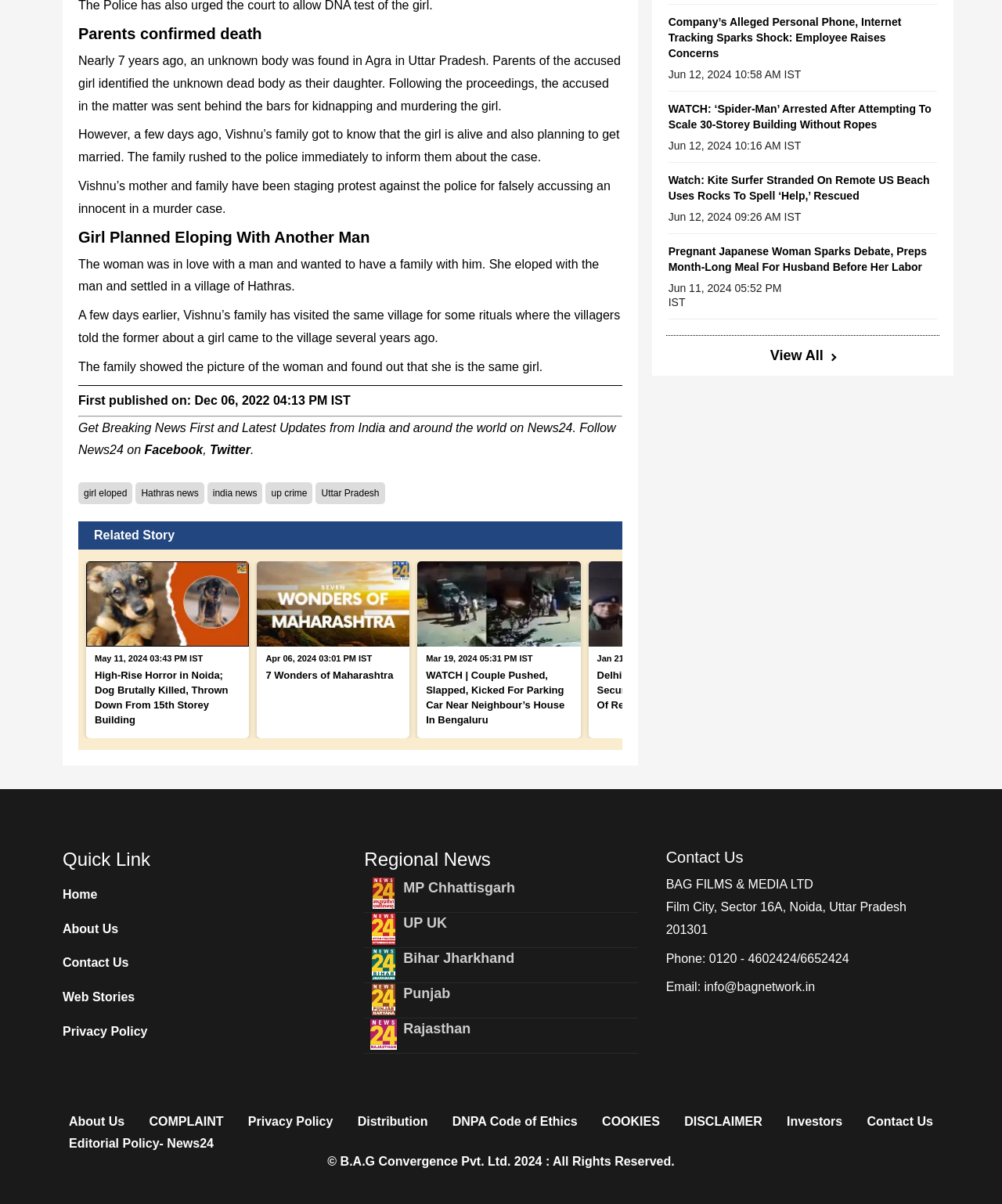Using floating point numbers between 0 and 1, provide the bounding box coordinates in the format (top-left x, top-left y, bottom-right x, bottom-right y). Locate the UI element described here: DNPA Code of Ethics

[0.445, 0.923, 0.583, 0.941]